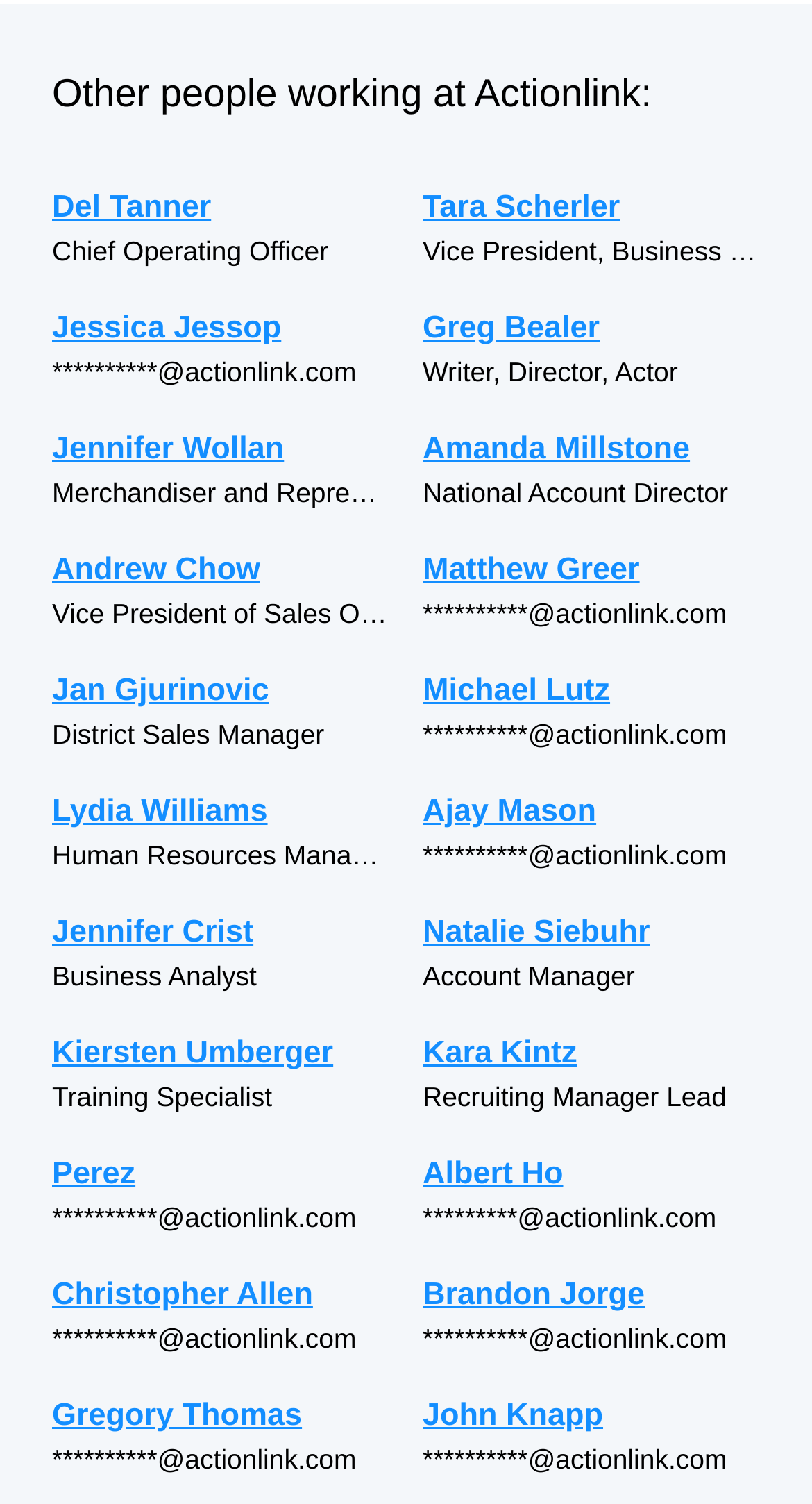Can you find the bounding box coordinates of the area I should click to execute the following instruction: "Check Andrew Chow's email"?

[0.064, 0.362, 0.479, 0.394]